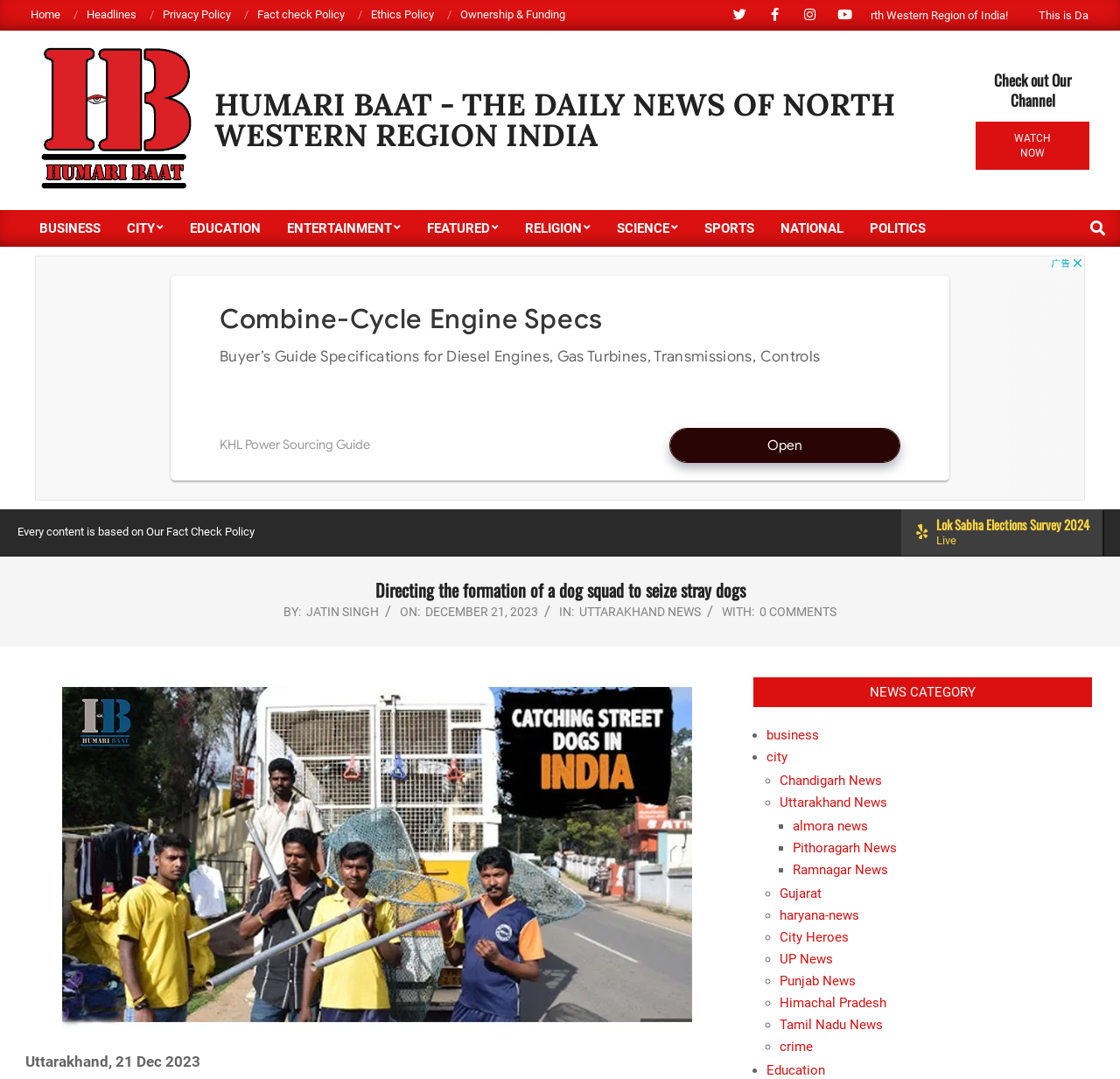Provide the bounding box for the UI element matching this description: "Add comment".

None